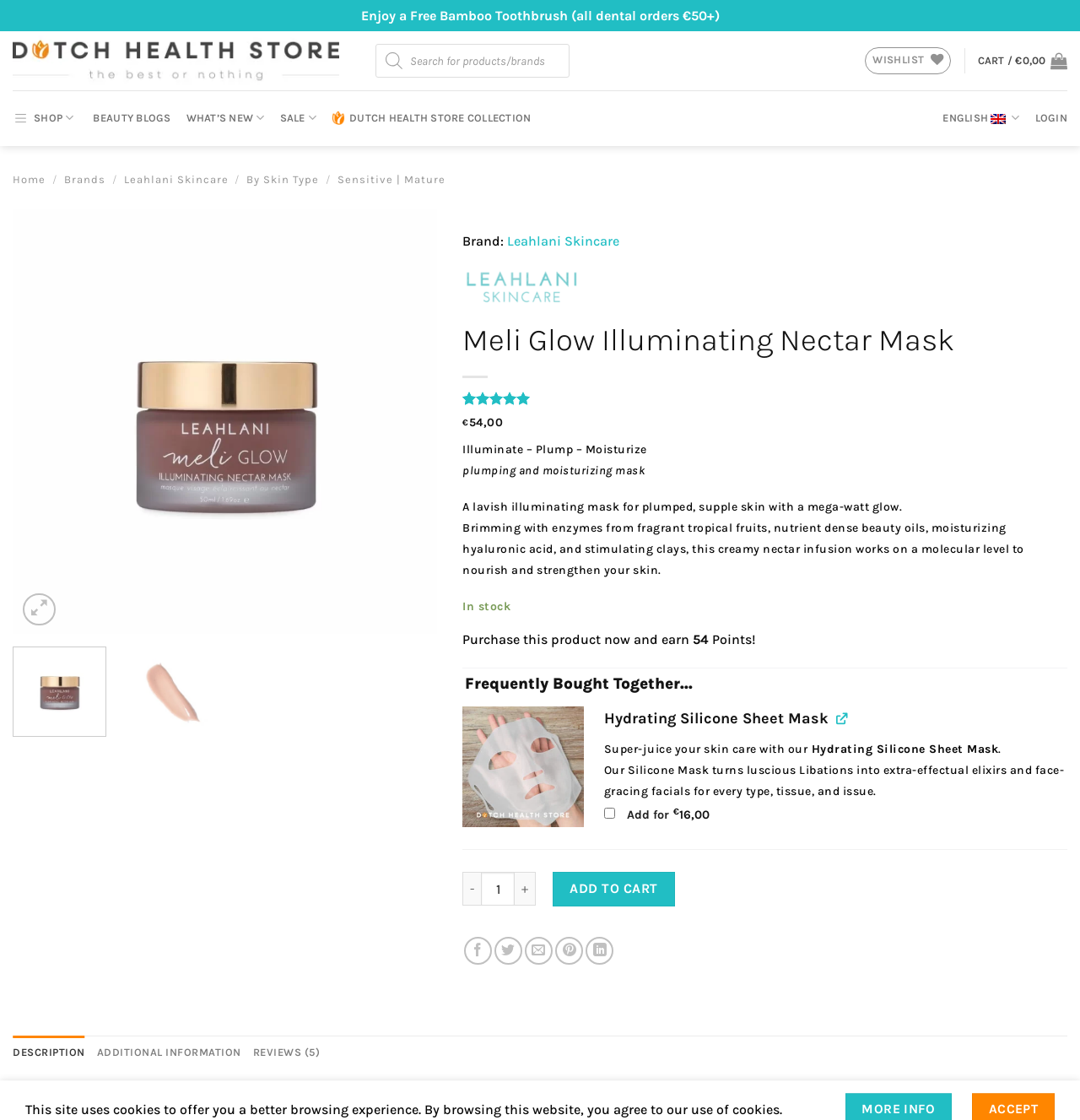Please reply with a single word or brief phrase to the question: 
What is the function of the '+' button?

Increase product quantity